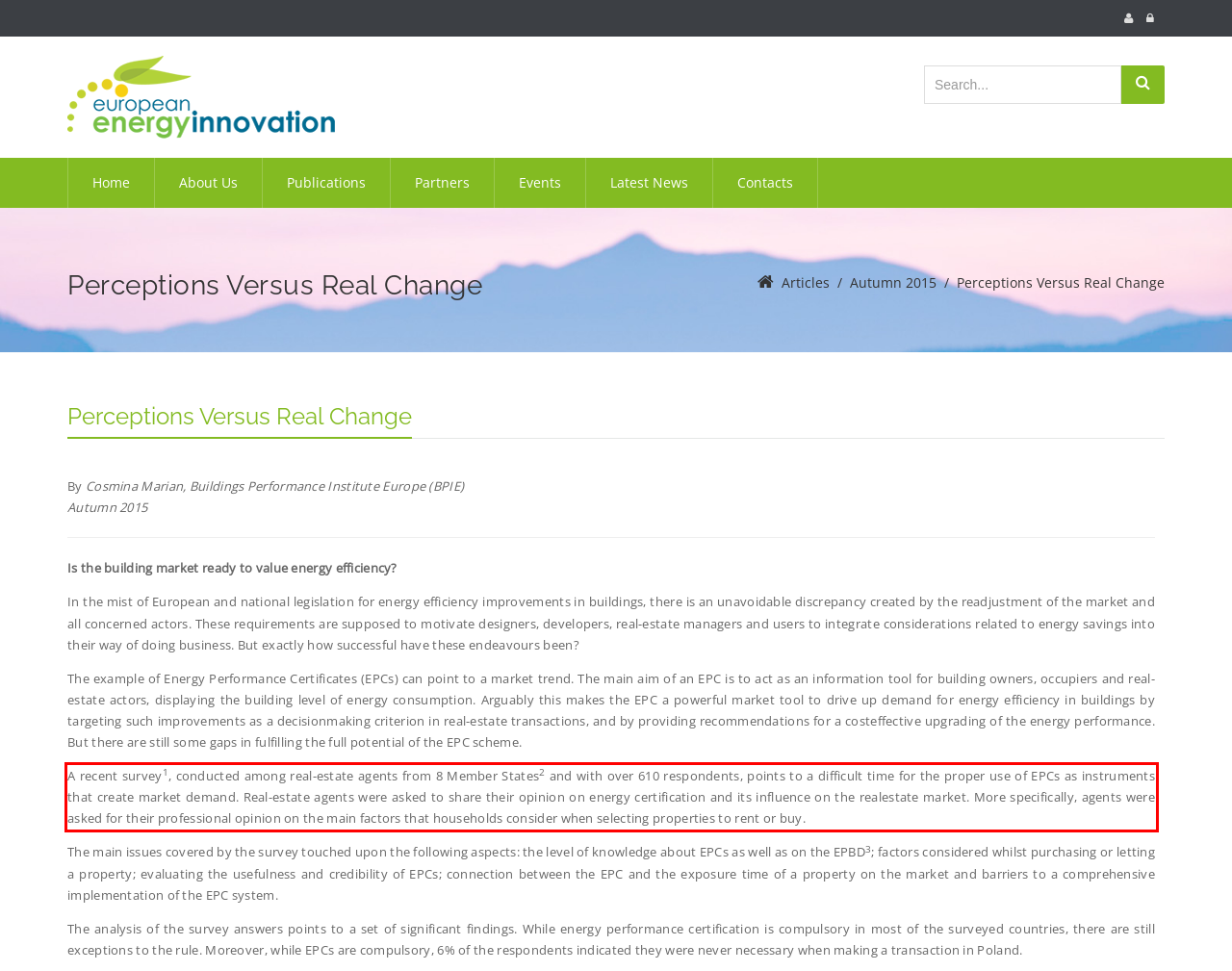View the screenshot of the webpage and identify the UI element surrounded by a red bounding box. Extract the text contained within this red bounding box.

A recent survey1, conducted among real-estate agents from 8 Member States2 and with over 610 respondents, points to a difficult time for the proper use of EPCs as instruments that create market demand. Real-estate agents were asked to share their opinion on energy certification and its influence on the realestate market. More specifically, agents were asked for their professional opinion on the main factors that households consider when selecting properties to rent or buy.